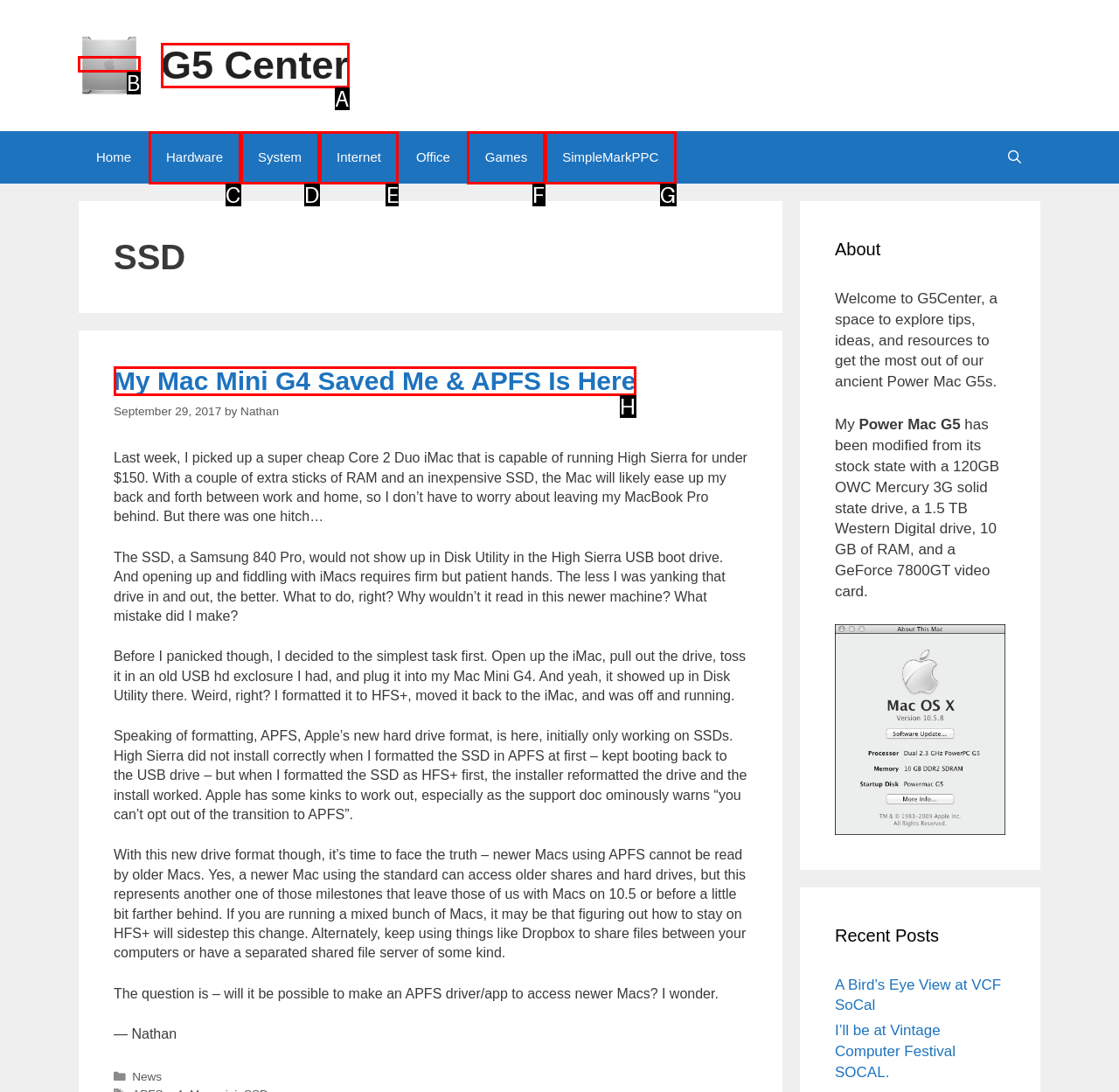Pick the option that should be clicked to perform the following task: Click the 'G5 Center' link
Answer with the letter of the selected option from the available choices.

B